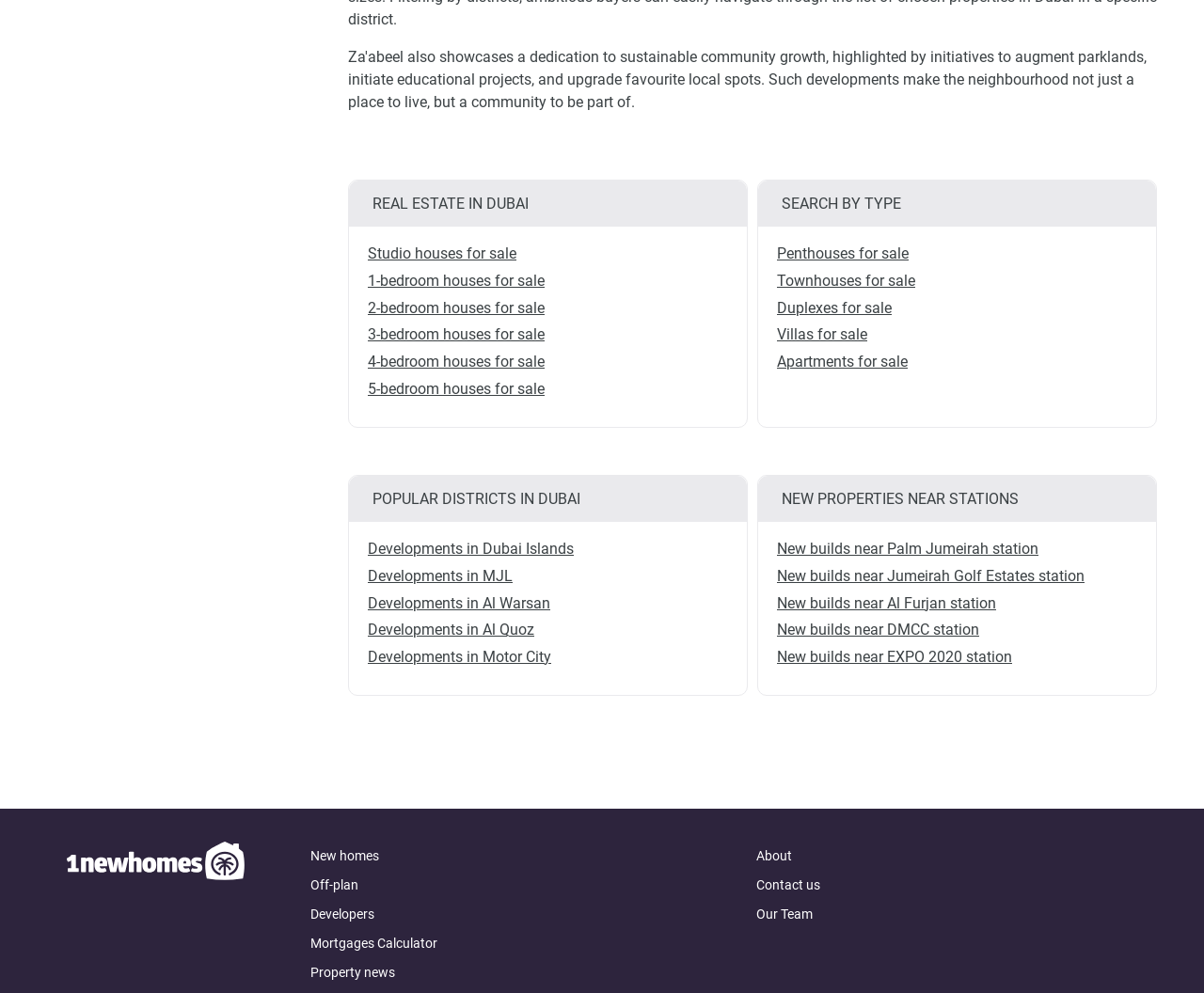Please answer the following query using a single word or phrase: 
What is the main theme of the webpage?

Real estate in Dubai